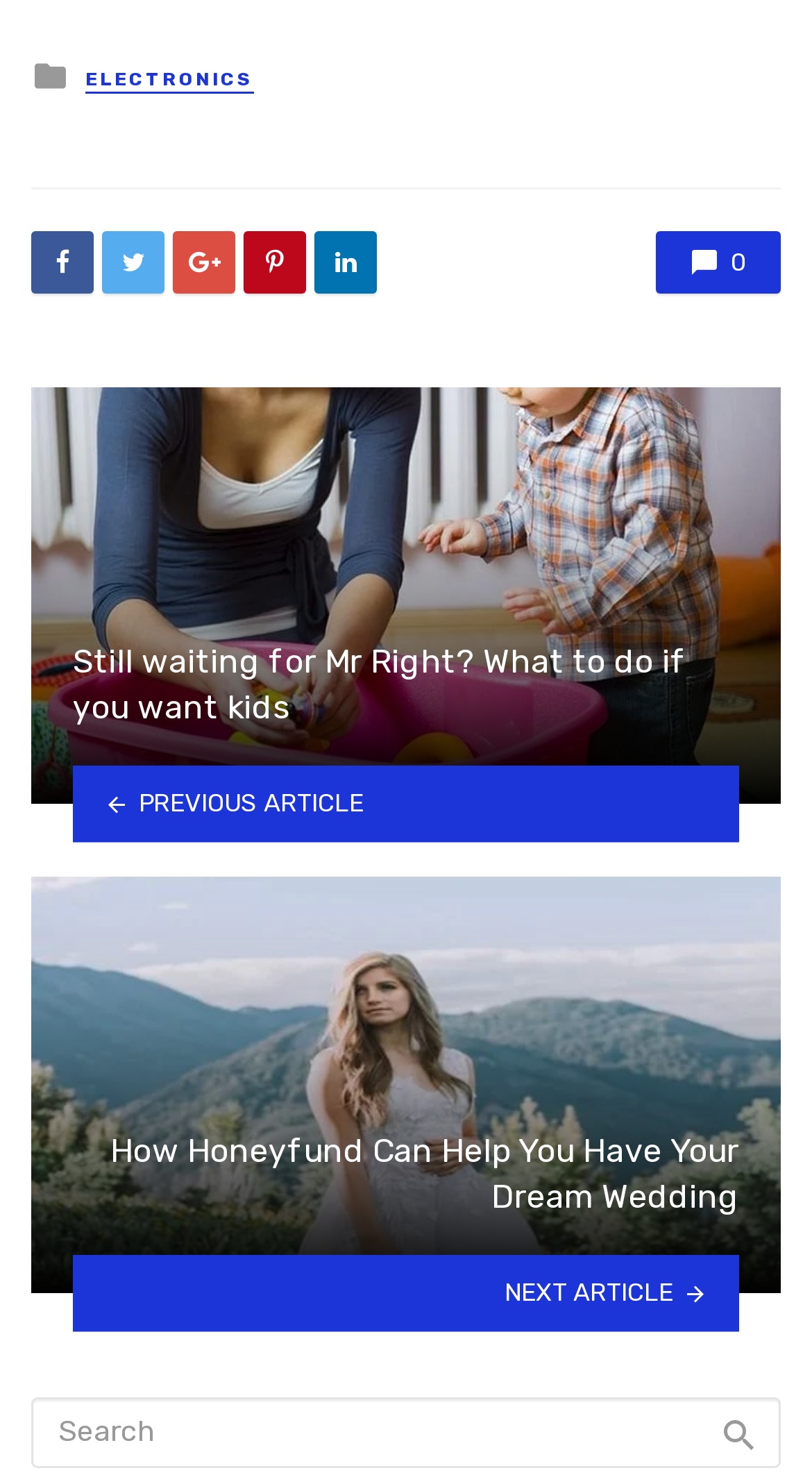Specify the bounding box coordinates of the area to click in order to execute this command: 'Read the article 'Still waiting for Mr Right? What to do if you want kids''. The coordinates should consist of four float numbers ranging from 0 to 1, and should be formatted as [left, top, right, bottom].

[0.09, 0.431, 0.91, 0.493]